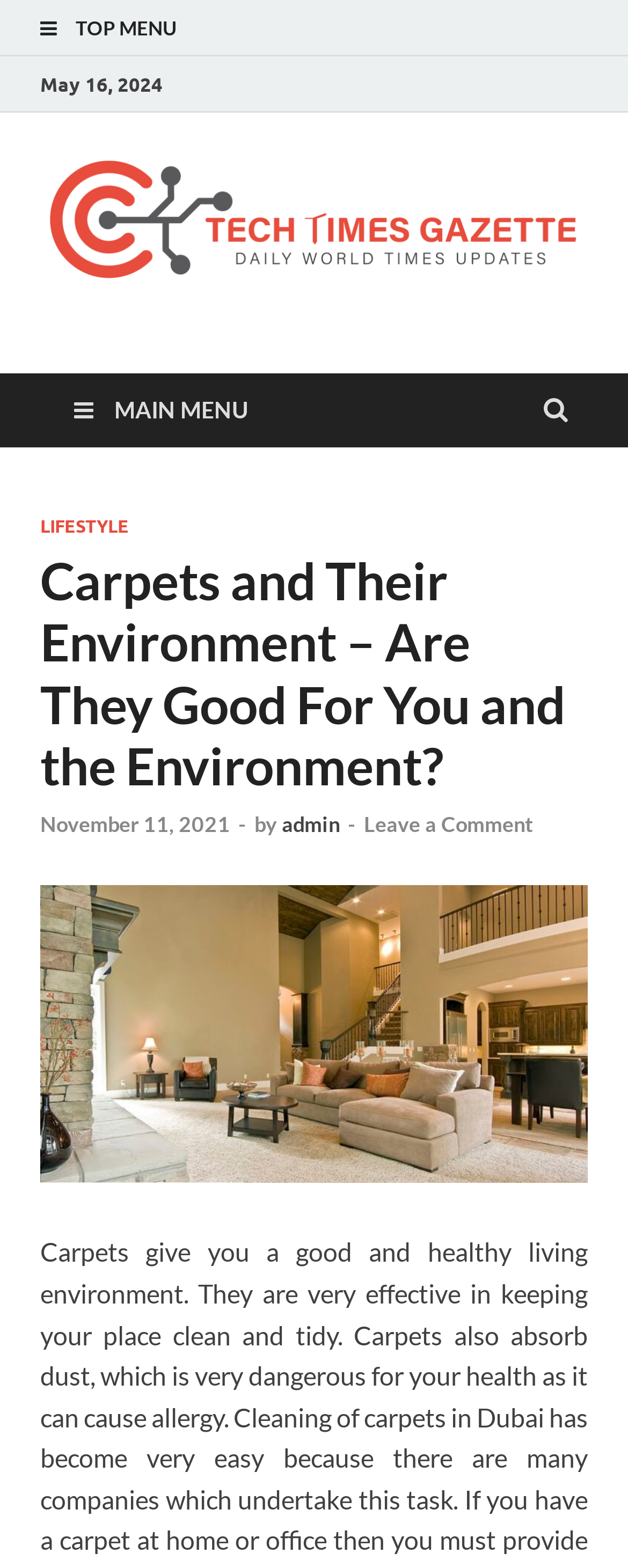Identify the bounding box coordinates necessary to click and complete the given instruction: "visit carpet Dubai".

[0.064, 0.738, 0.936, 0.757]